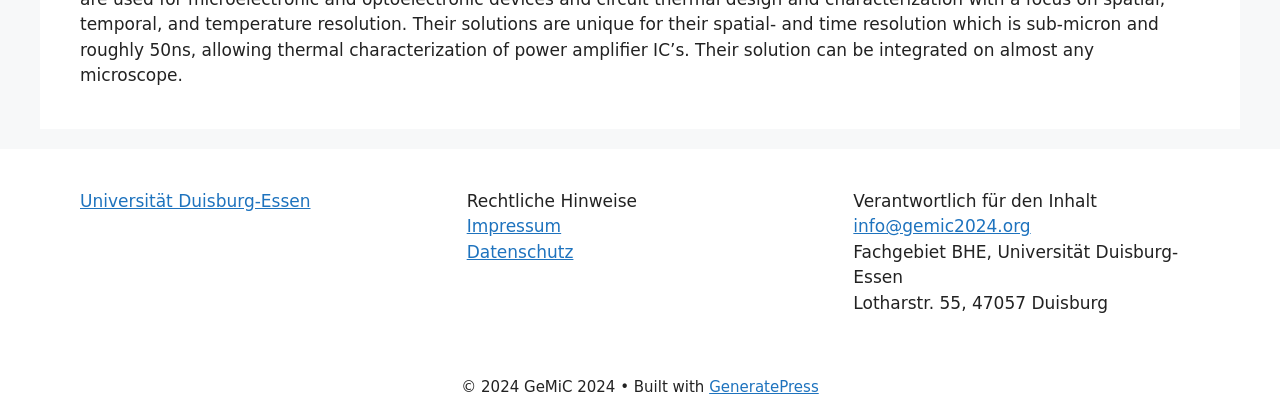Given the description of the UI element: "Universität Duisburg-Essen", predict the bounding box coordinates in the form of [left, top, right, bottom], with each value being a float between 0 and 1.

[0.062, 0.455, 0.243, 0.503]